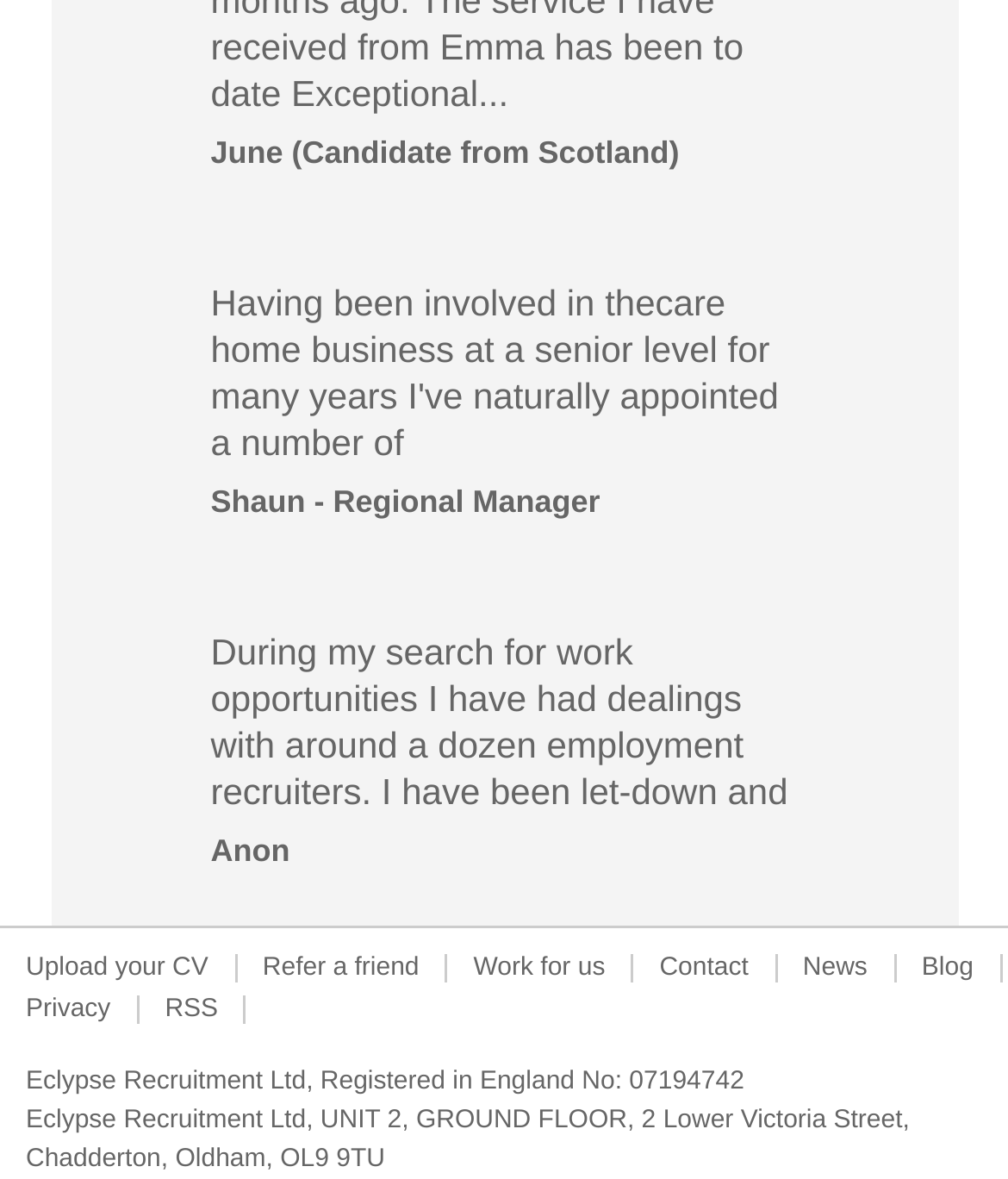Please find the bounding box coordinates of the element that you should click to achieve the following instruction: "Contact us". The coordinates should be presented as four float numbers between 0 and 1: [left, top, right, bottom].

[0.629, 0.797, 0.768, 0.843]